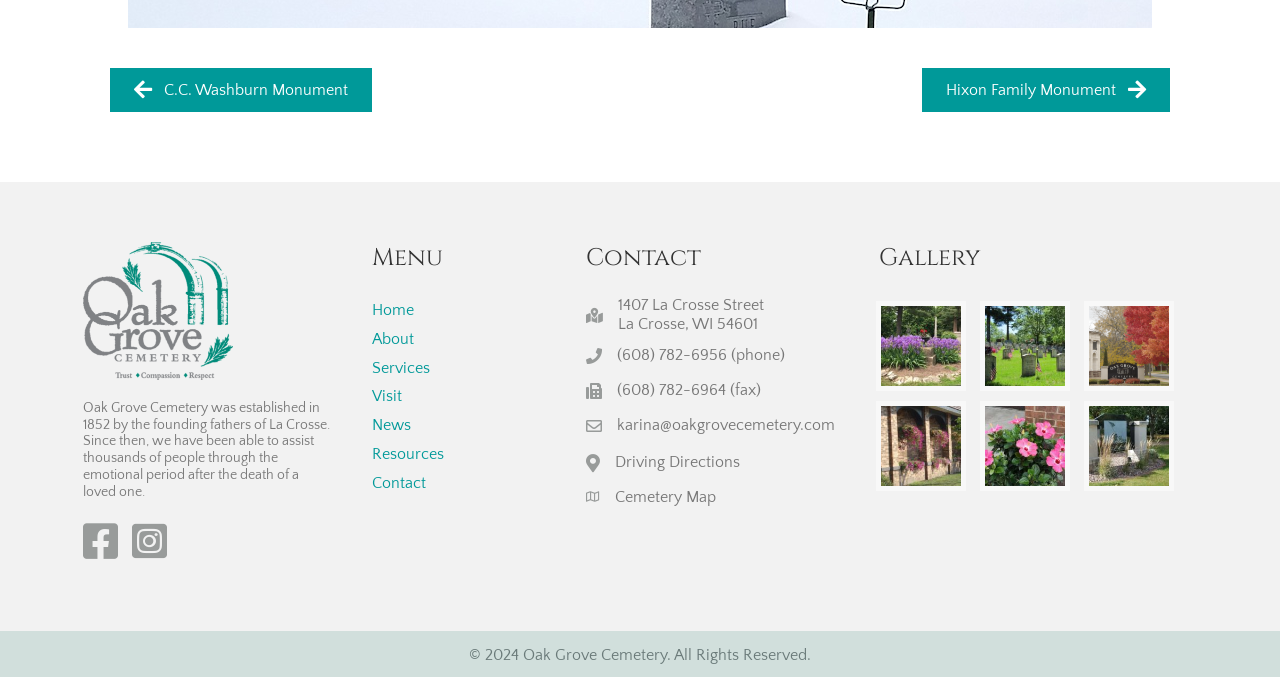What type of images are displayed in the 'Gallery' section?
Provide a detailed and well-explained answer to the question.

I found several image elements with descriptive texts such as 'iris', 'memorial-veterans-flags', and 'garden-mausoleum-exterior-2' which suggest that the images displayed in the 'Gallery' section are related to the cemetery.